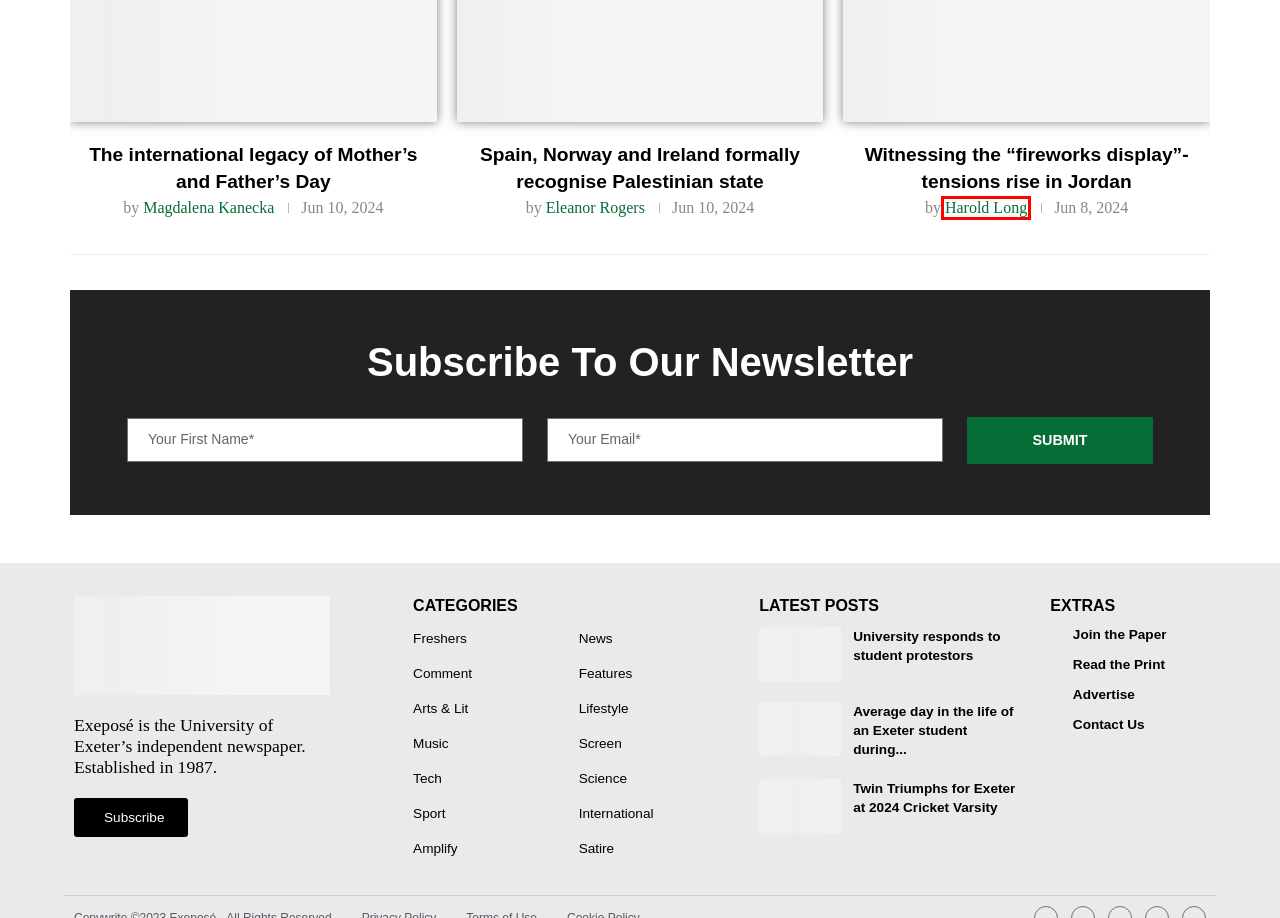You have been given a screenshot of a webpage, where a red bounding box surrounds a UI element. Identify the best matching webpage description for the page that loads after the element in the bounding box is clicked. Options include:
A. Eleanor Rogers, Author at Exeposé Online
B. Lifestyle Archives - Exeposé Online
C. Arts & Lit Archives - Exeposé Online
D. Magdalena Kanecka, Author at Exeposé Online
E. University responds to student protestors - Exeposé Online
F. Freshers' Debate causes controversy - Exeposé Online
G. Twin Triumphs for Exeter at 2024 Cricket Varsity - Exeposé Online
H. Harold Long, Author at Exeposé Online

H